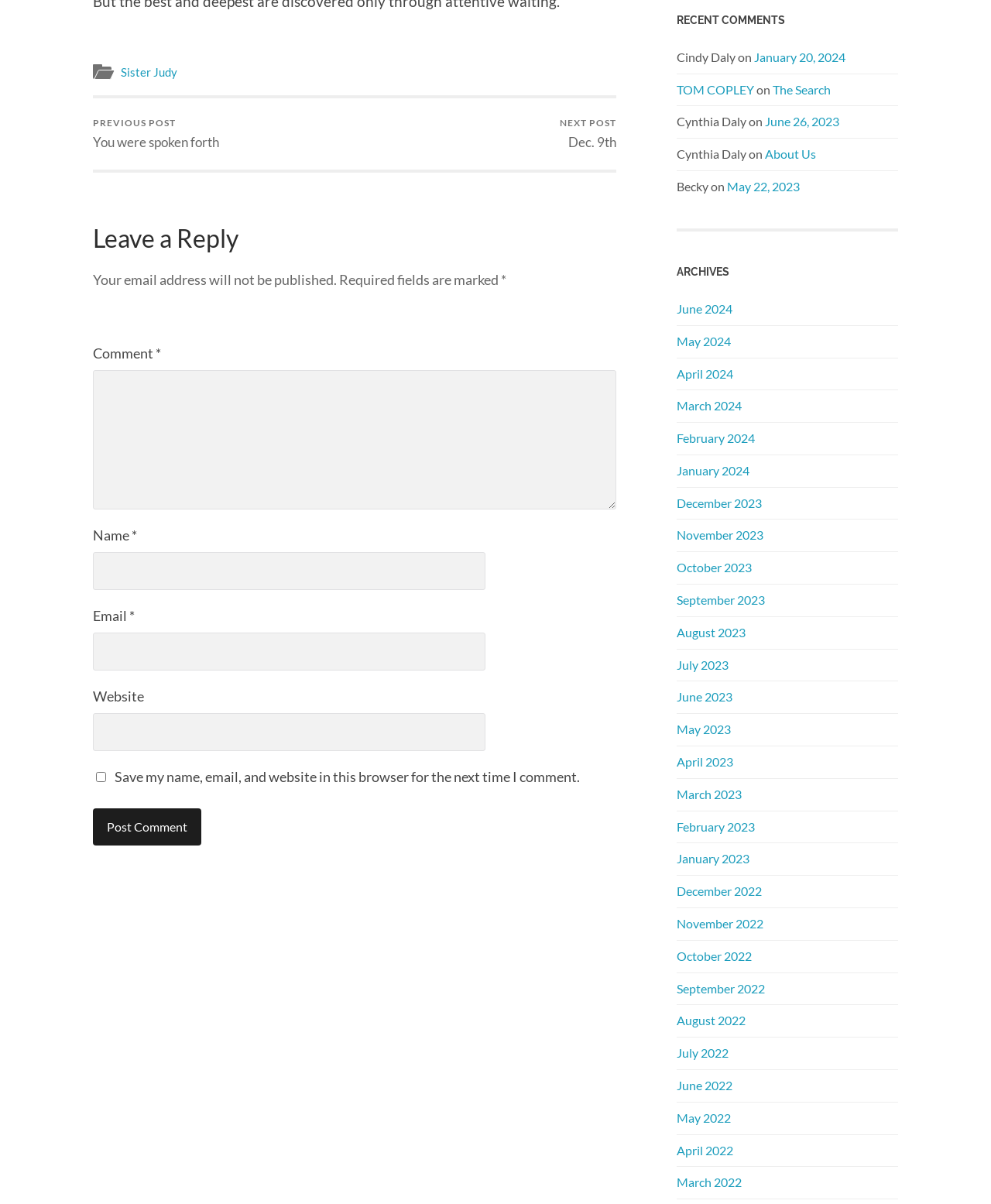Find the bounding box coordinates for the HTML element described as: "October 2022". The coordinates should consist of four float values between 0 and 1, i.e., [left, top, right, bottom].

[0.683, 0.788, 0.759, 0.8]